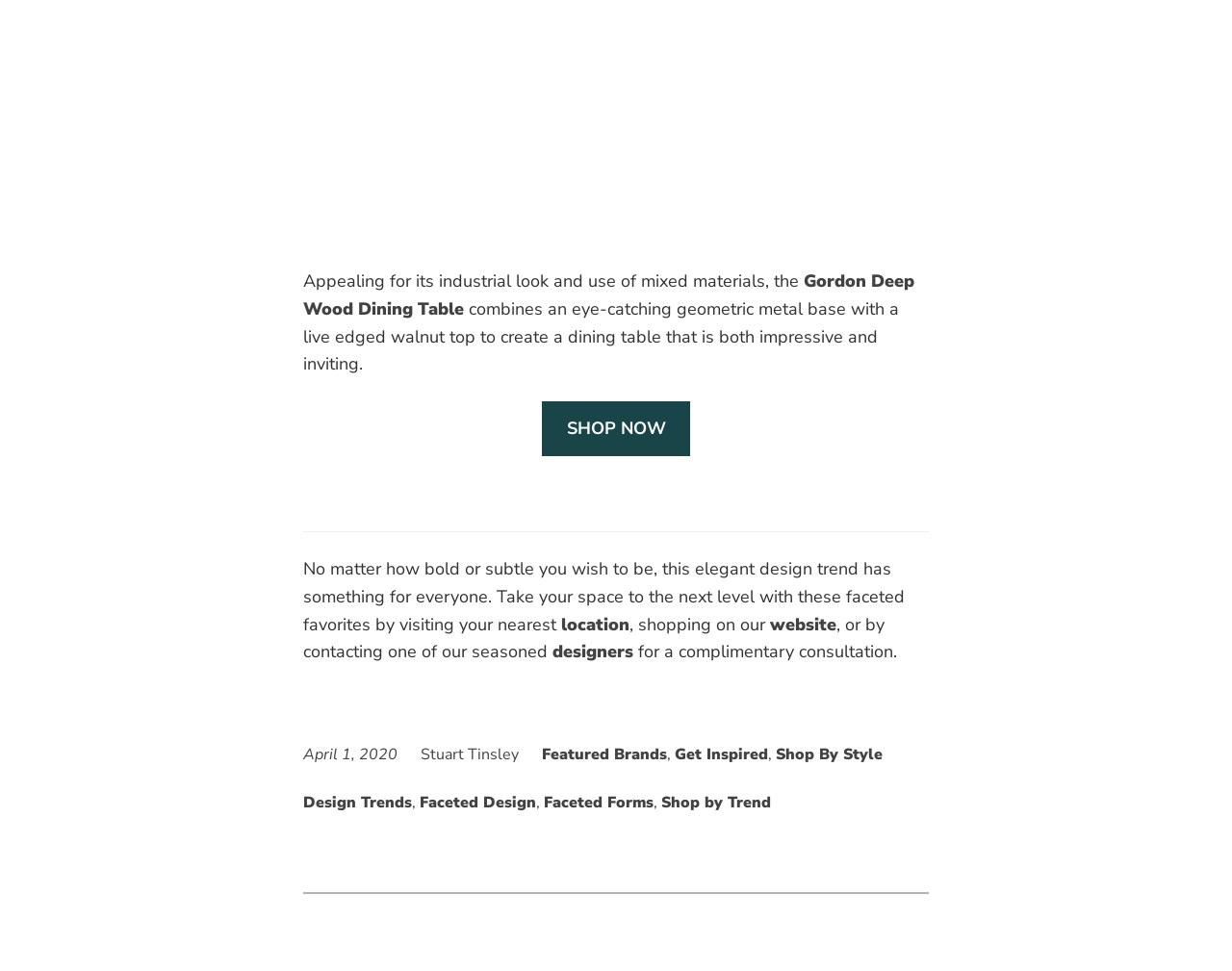Answer the question using only a single word or phrase: 
What is the material of the table top?

live edged walnut